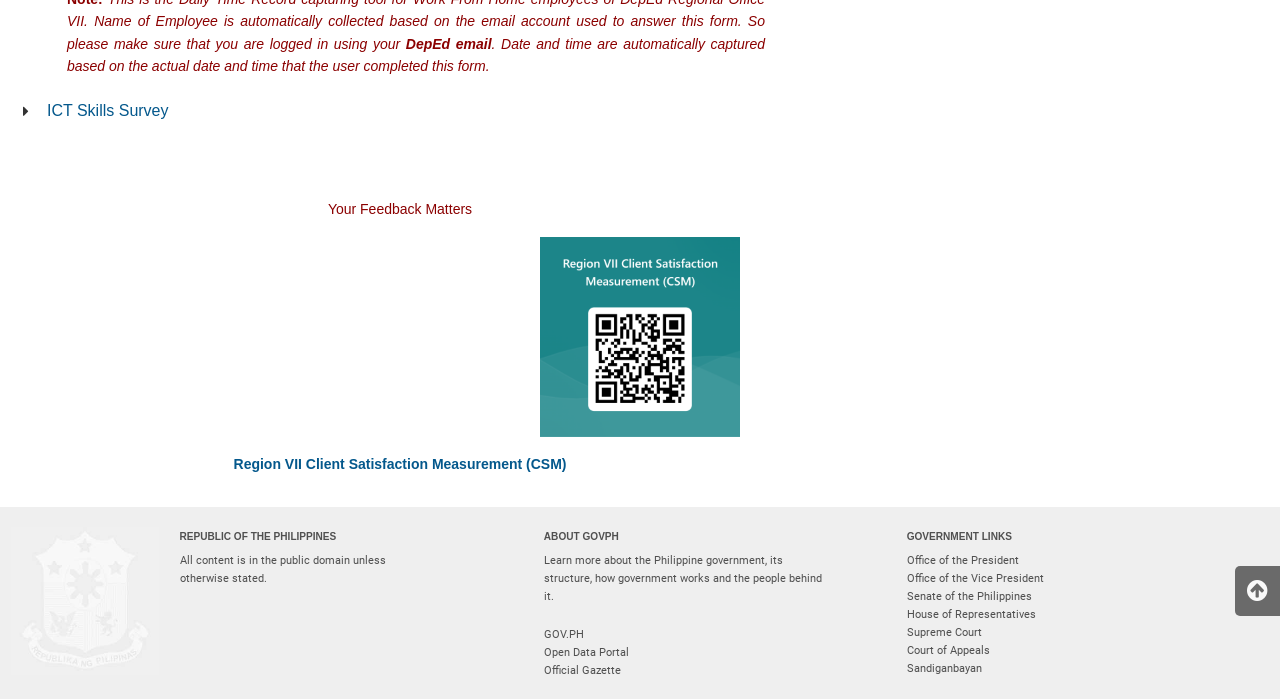Given the webpage screenshot, identify the bounding box of the UI element that matches this description: "ICT Skills Survey".

[0.037, 0.147, 0.132, 0.171]